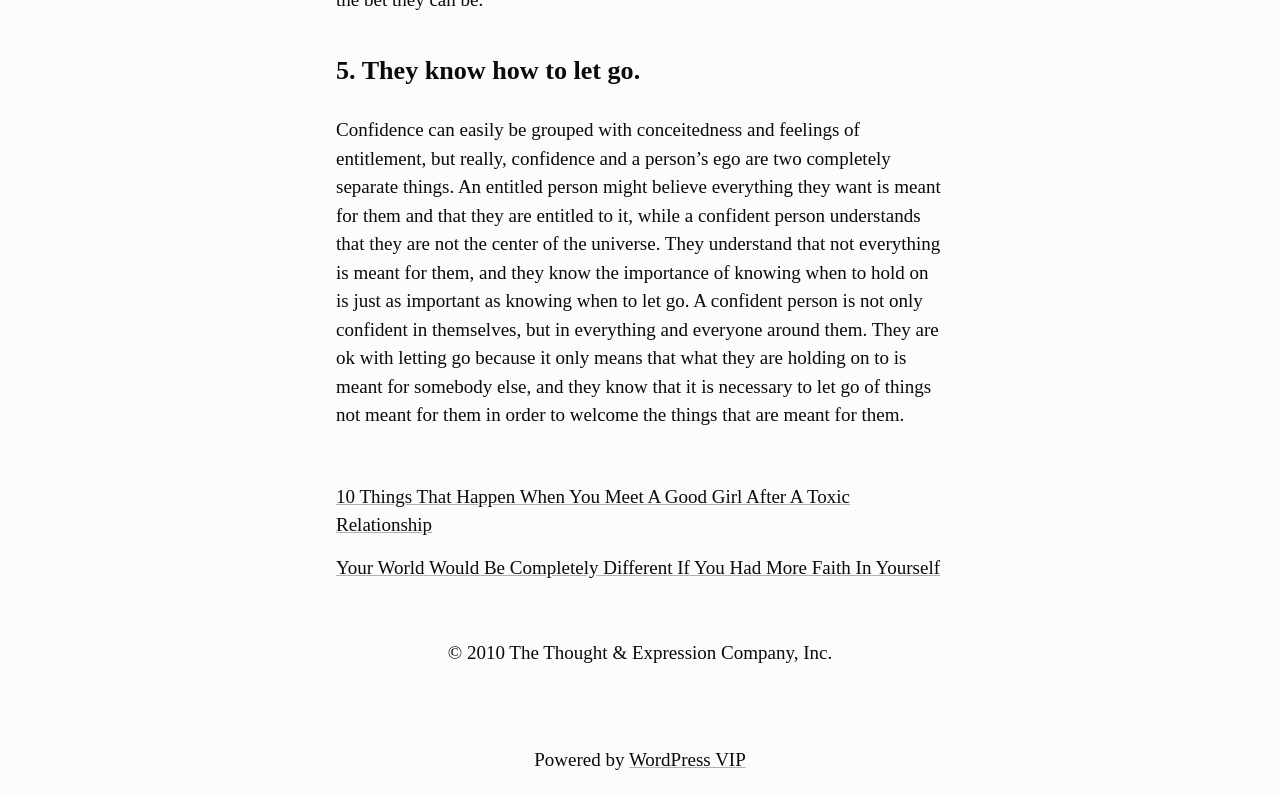What is the main topic of the article?
Please give a detailed and elaborate answer to the question.

Based on the content of the article, it appears to be discussing the concept of confidence and how it differs from conceitedness and feelings of entitlement. The article explains that a confident person understands their place in the universe and knows when to let go, which suggests that the main topic is confidence.